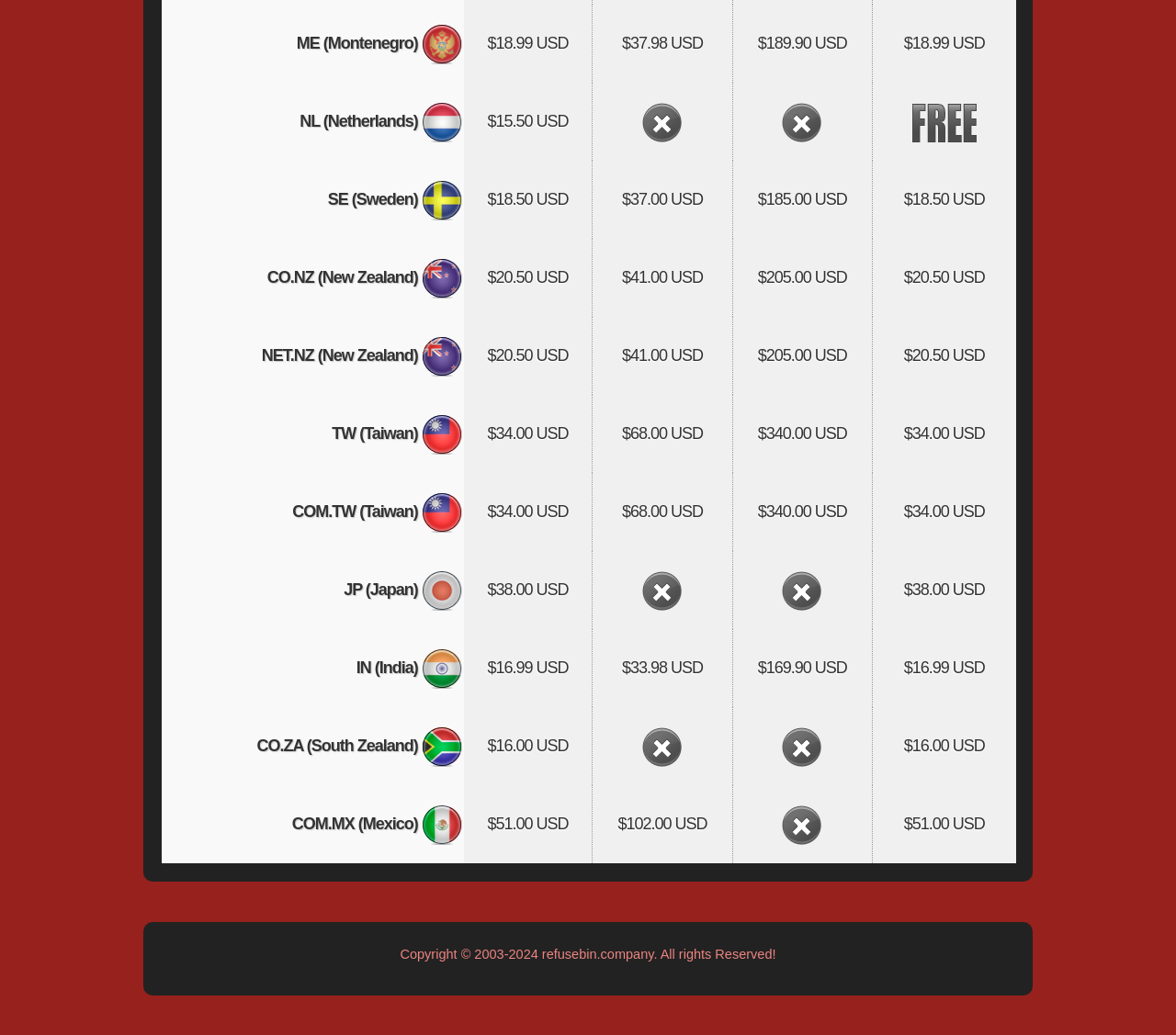What is the highest price in the table?
Examine the webpage screenshot and provide an in-depth answer to the question.

After scanning the table, I found that the highest price is '$340.00 USD' in the row corresponding to 'TW (Taiwan)'.